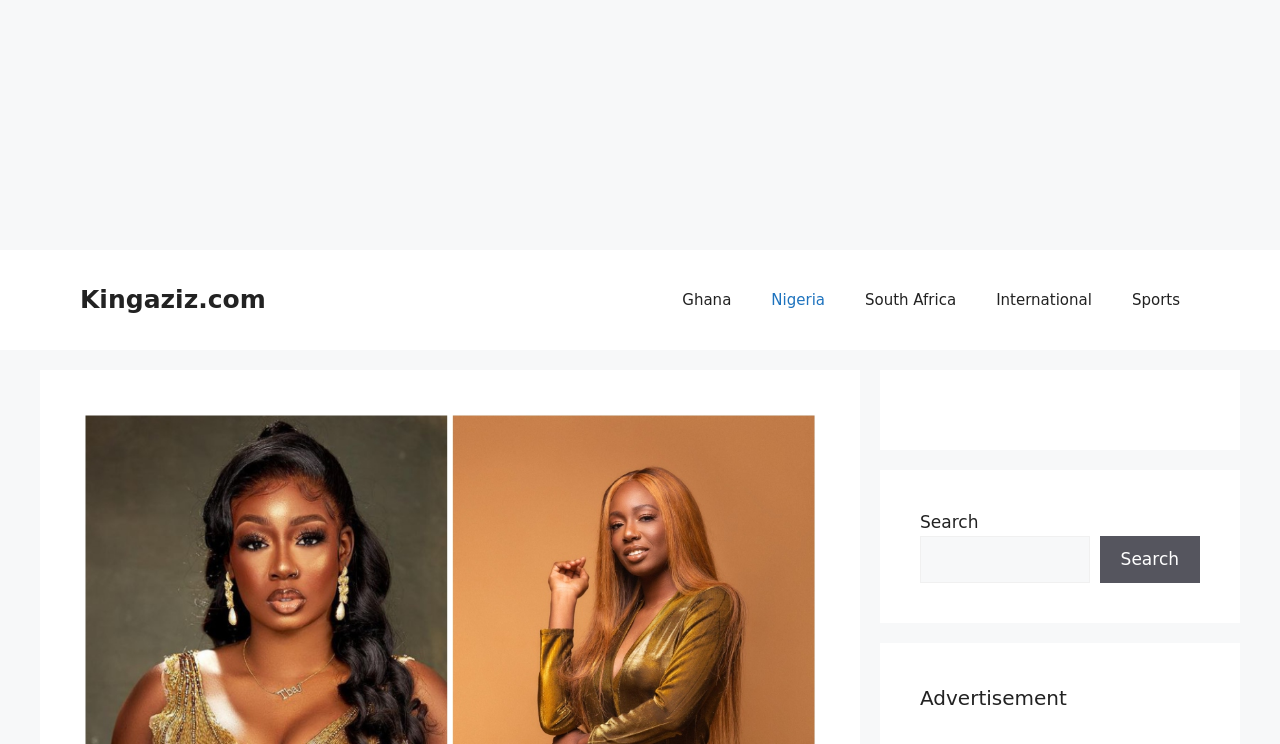Please determine the bounding box of the UI element that matches this description: South Africa. The coordinates should be given as (top-left x, top-left y, bottom-right x, bottom-right y), with all values between 0 and 1.

[0.66, 0.363, 0.763, 0.444]